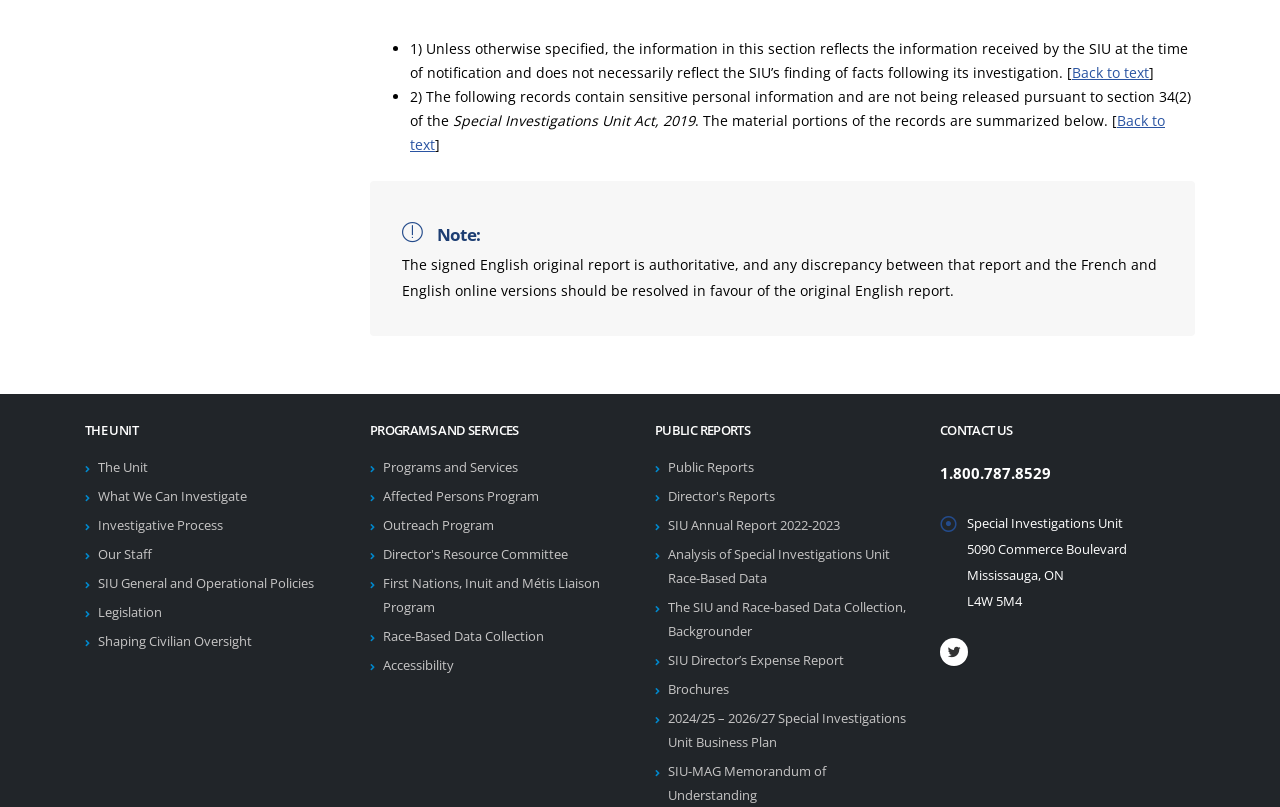Utilize the information from the image to answer the question in detail:
What is the name of the program for affected persons?

The webpage mentions a program for affected persons, which is linked under the 'PROGRAMS AND SERVICES' section. The name of the program is 'Affected Persons Program'.